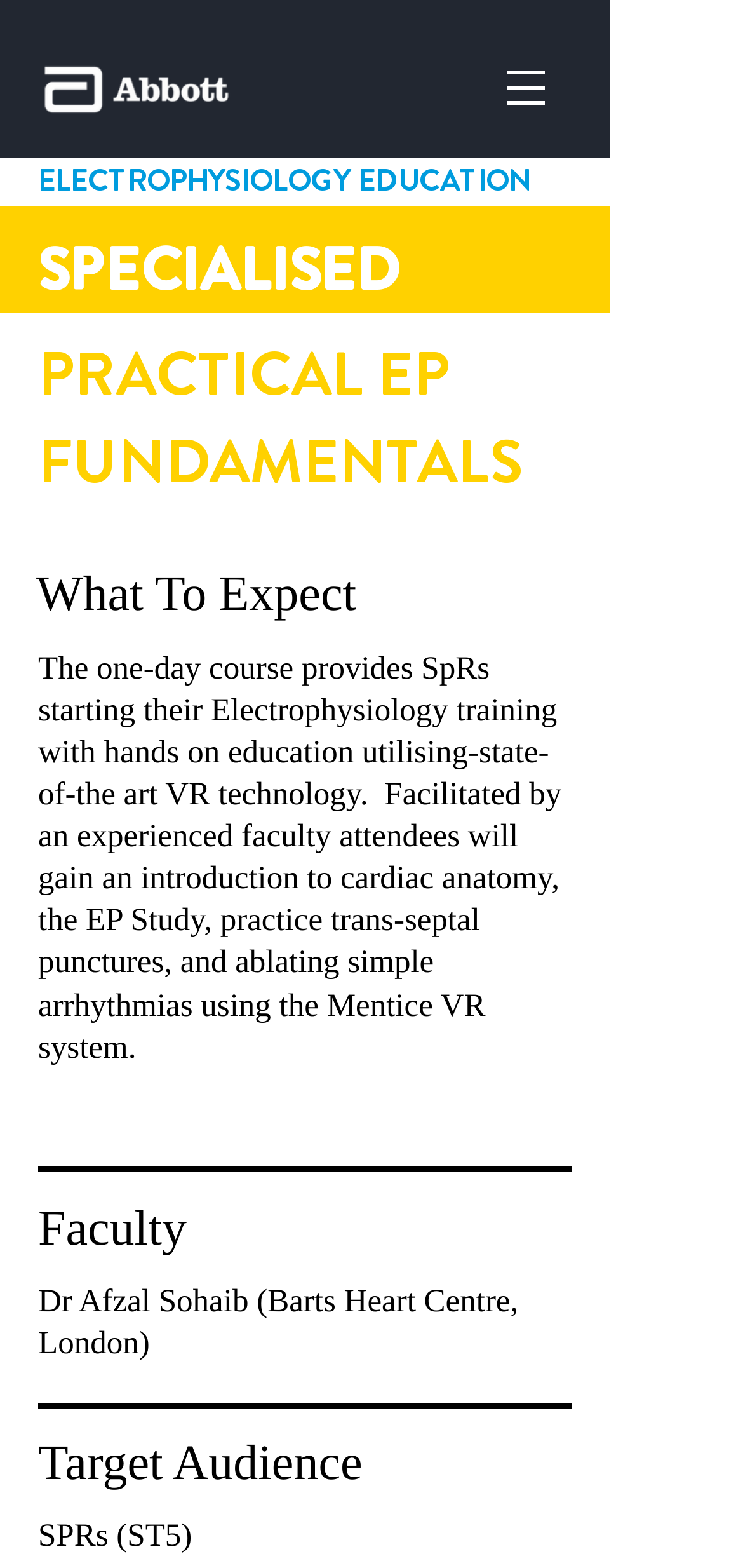Please answer the following question as detailed as possible based on the image: 
What is the target audience for the course?

Based on the webpage content, specifically the StaticText element with the text 'Target Audience' and 'SPRs (ST5)', we can identify that the target audience for the course is SPRs (ST5).